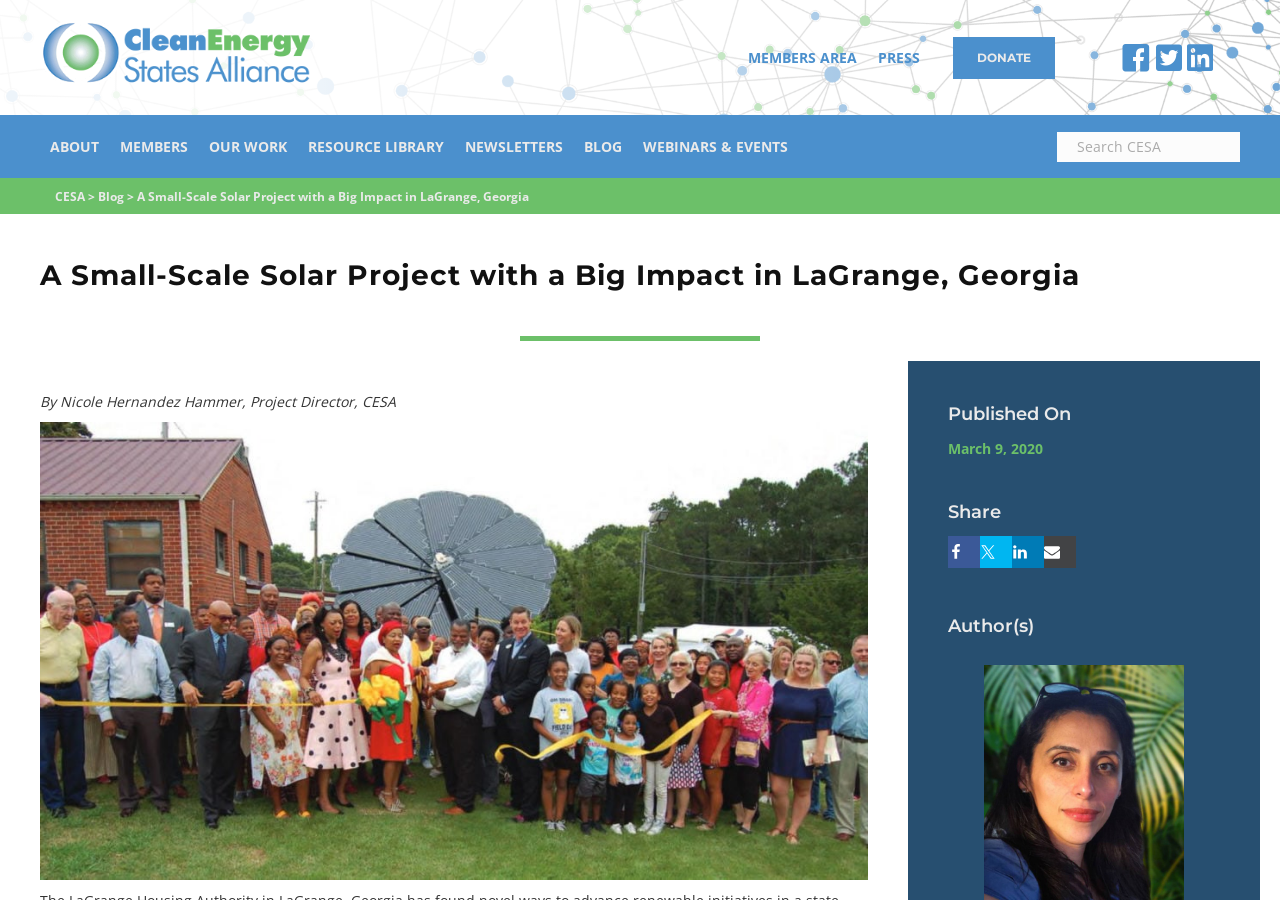Please determine the bounding box coordinates for the UI element described here. Use the format (top-left x, top-left y, bottom-right x, bottom-right y) with values bounded between 0 and 1: Newsletters

[0.355, 0.135, 0.448, 0.192]